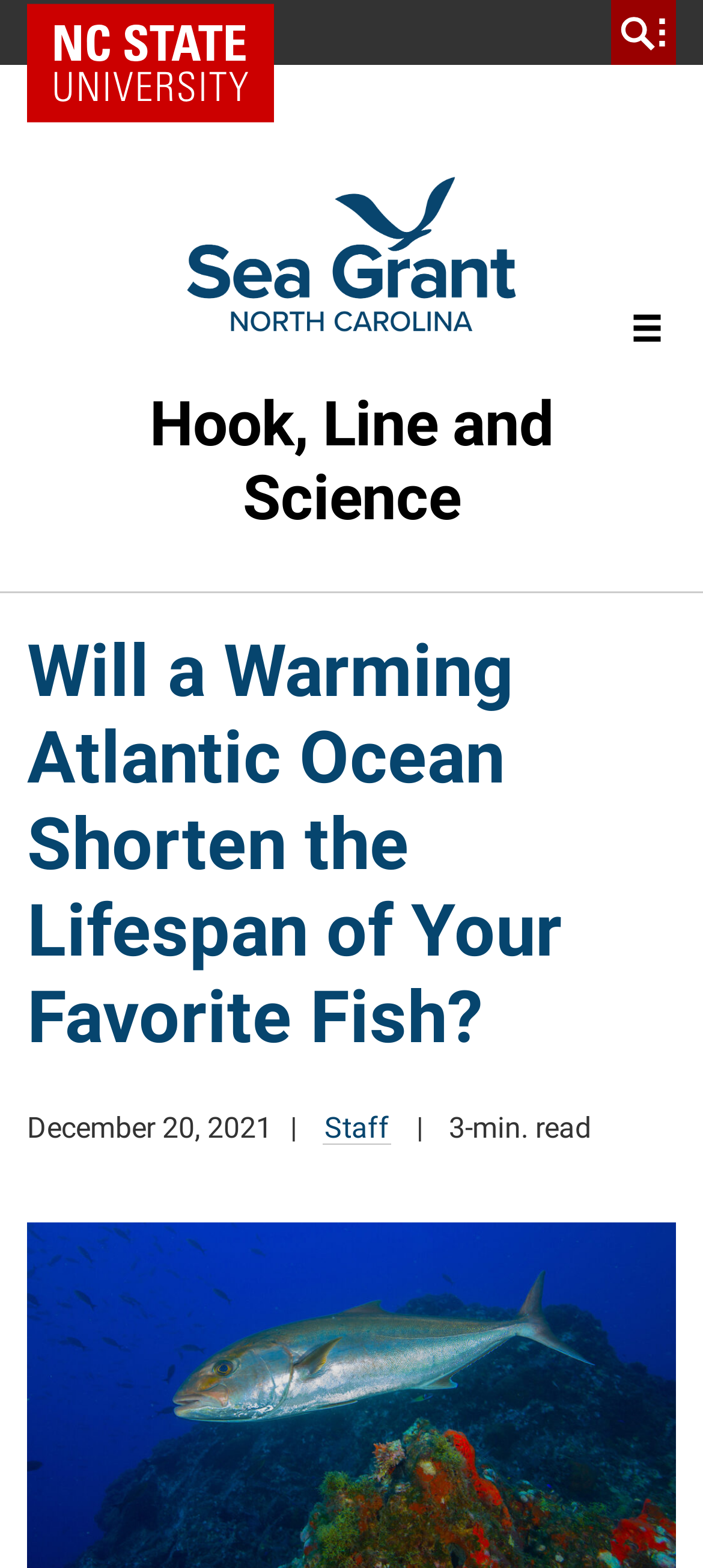Identify and provide the main heading of the webpage.

Will a Warming Atlantic Ocean Shorten the Lifespan of Your Favorite Fish?